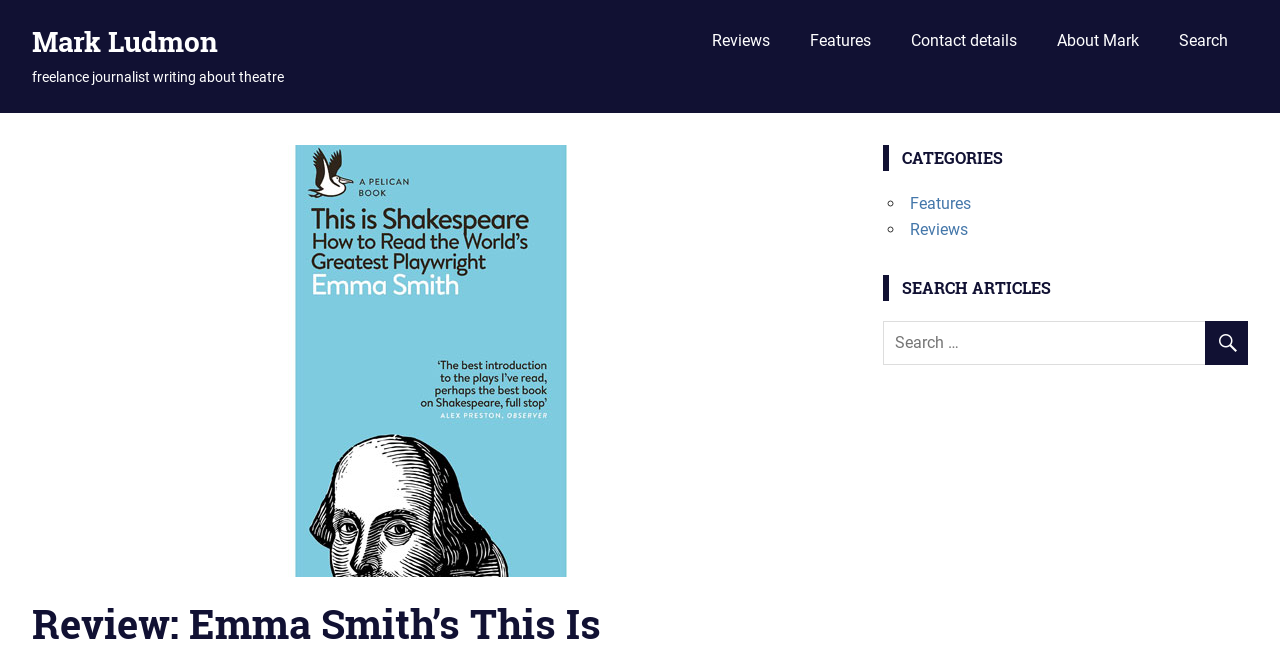What is the title of the book being reviewed?
Answer briefly with a single word or phrase based on the image.

This Is Shakespeare